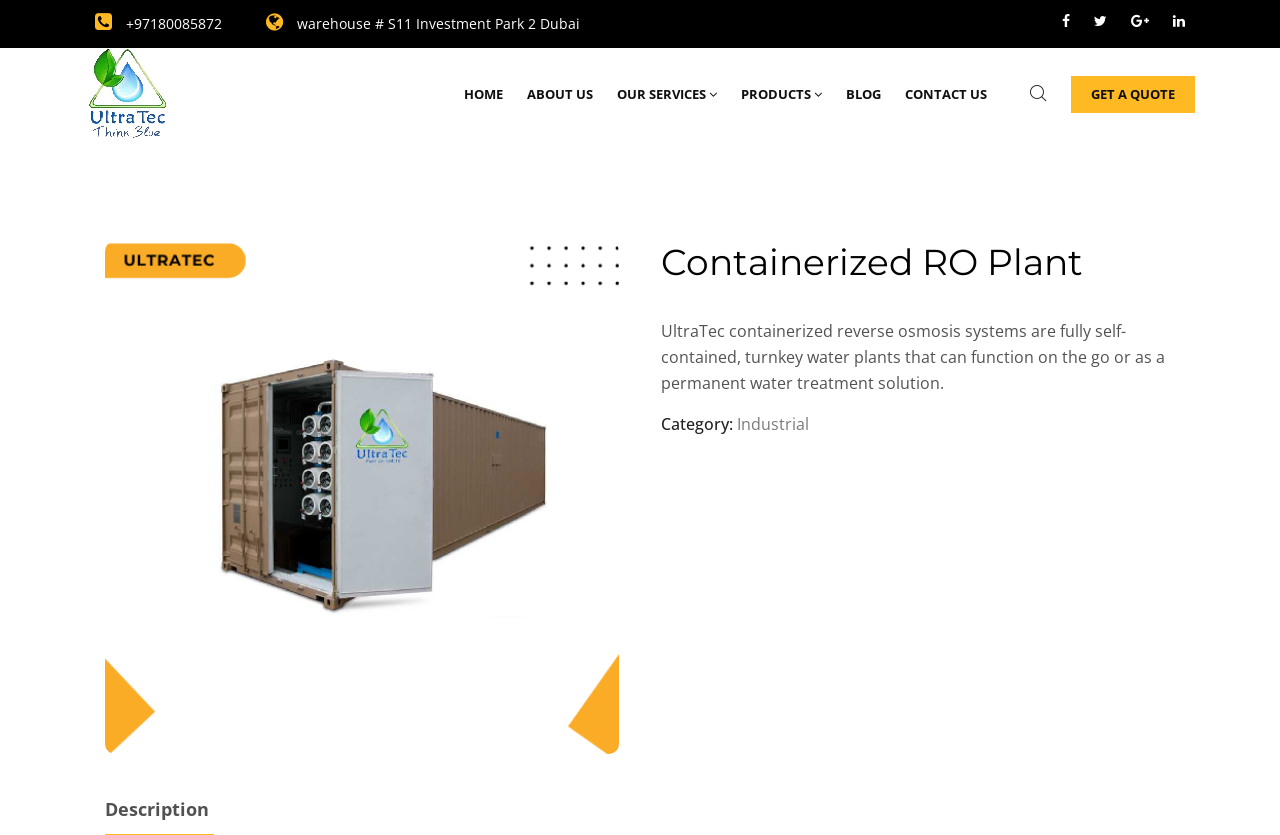Locate the bounding box coordinates of the area where you should click to accomplish the instruction: "Get a quote".

[0.852, 0.101, 0.918, 0.123]